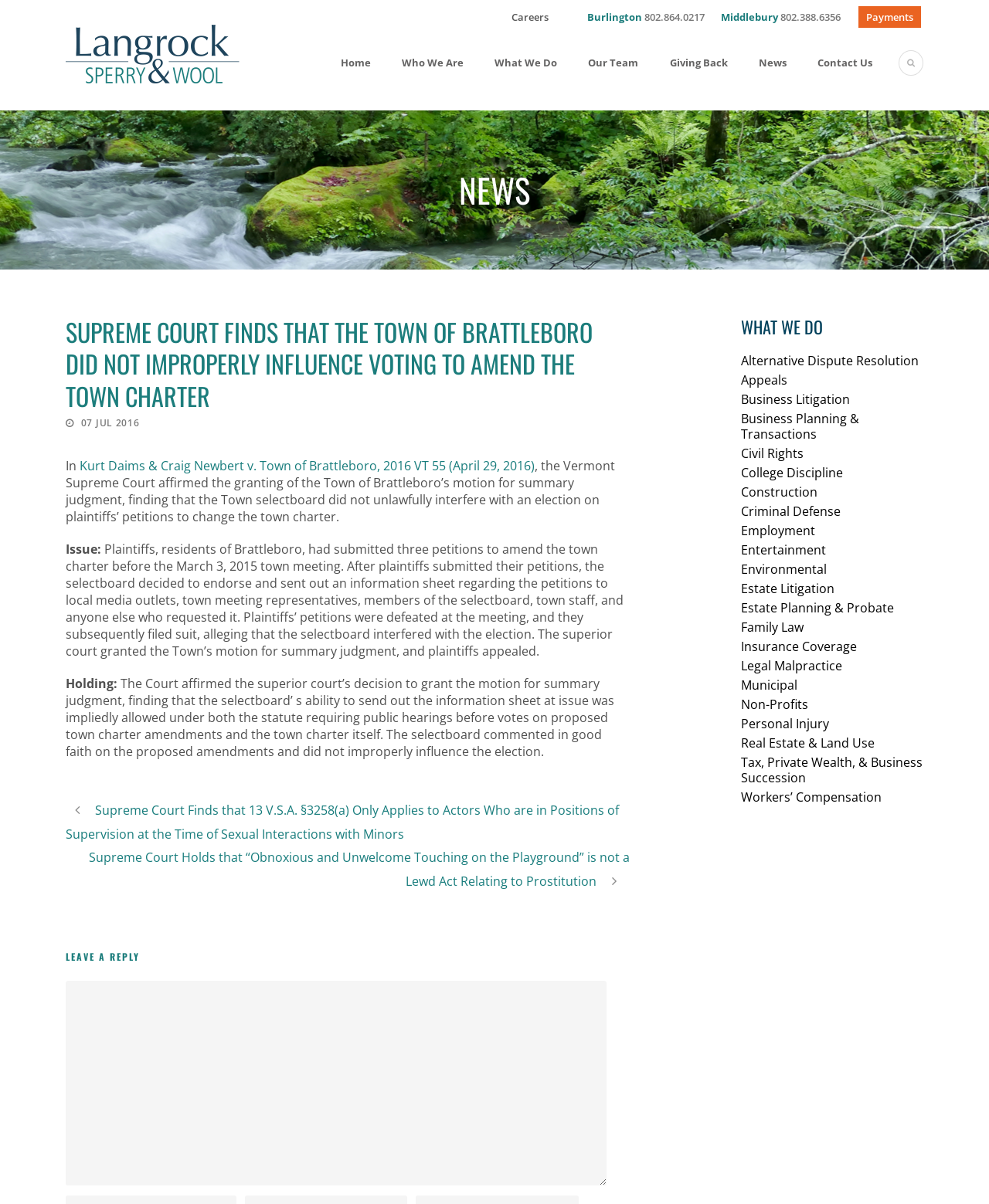Convey a detailed summary of the webpage, mentioning all key elements.

This webpage is about a law firm, Langrock, and features a news article about a Supreme Court case. At the top of the page, there are several links to different sections of the website, including "Careers", "Payments", and "Contact Us". Below this, there is a header with the firm's name and contact information for their Burlington and Middlebury offices.

The main content of the page is an article about a Supreme Court case, "Supreme Court Finds that the Town of Brattleboro did not Improperly Influence Voting to Amend the Town Charter". The article is divided into sections, including "Issue", "Holding", and "Summary". The text describes the case, including the plaintiffs' allegations and the court's decision.

To the right of the article, there is a sidebar with links to other news articles and a section titled "What We Do", which lists the firm's practice areas, including Alternative Dispute Resolution, Appeals, Business Litigation, and more.

At the bottom of the page, there is a section titled "LEAVE A REPLY" with a text box for users to input their comments.